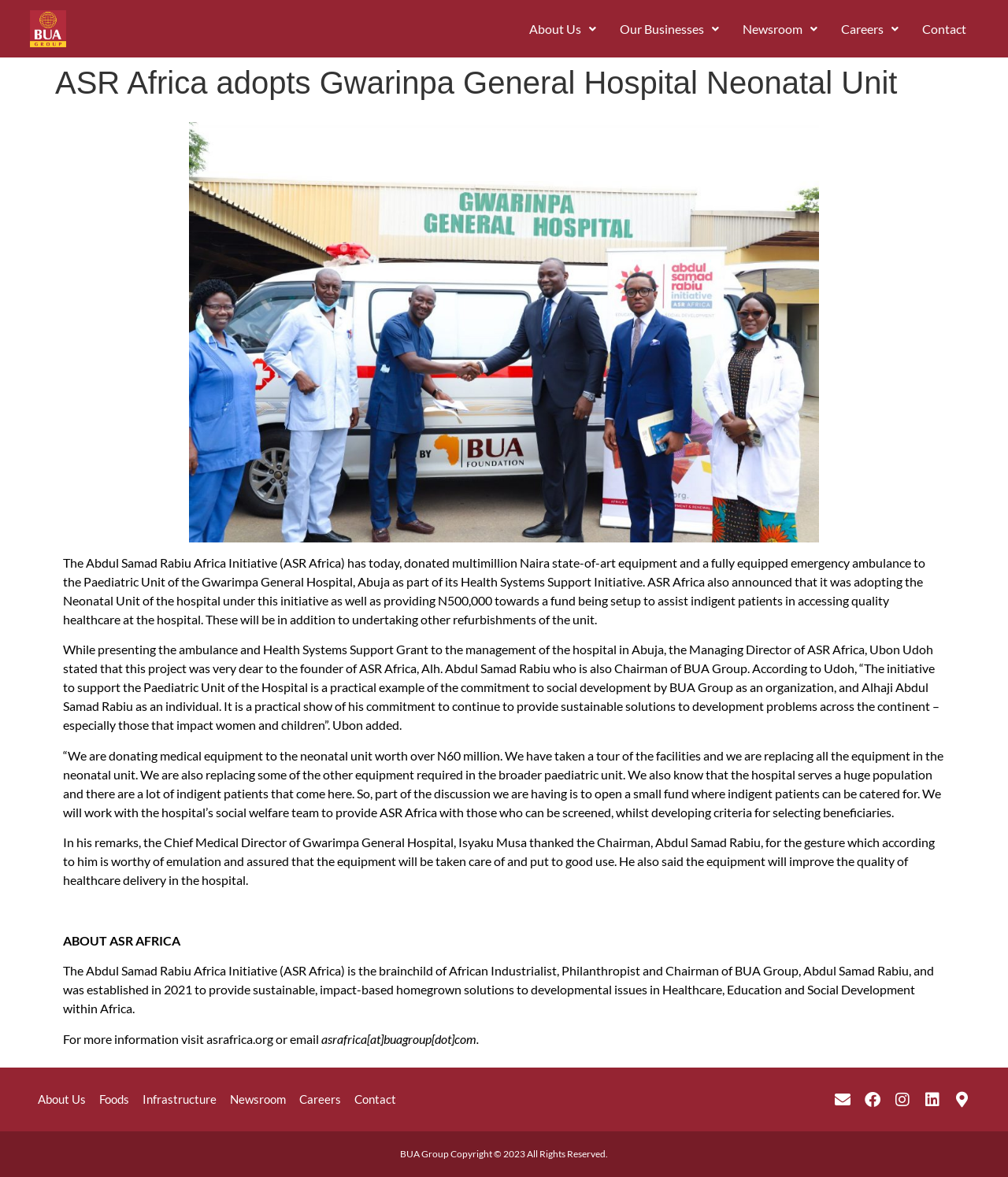Please specify the bounding box coordinates of the element that should be clicked to execute the given instruction: 'Click Contact'. Ensure the coordinates are four float numbers between 0 and 1, expressed as [left, top, right, bottom].

[0.903, 0.009, 0.97, 0.04]